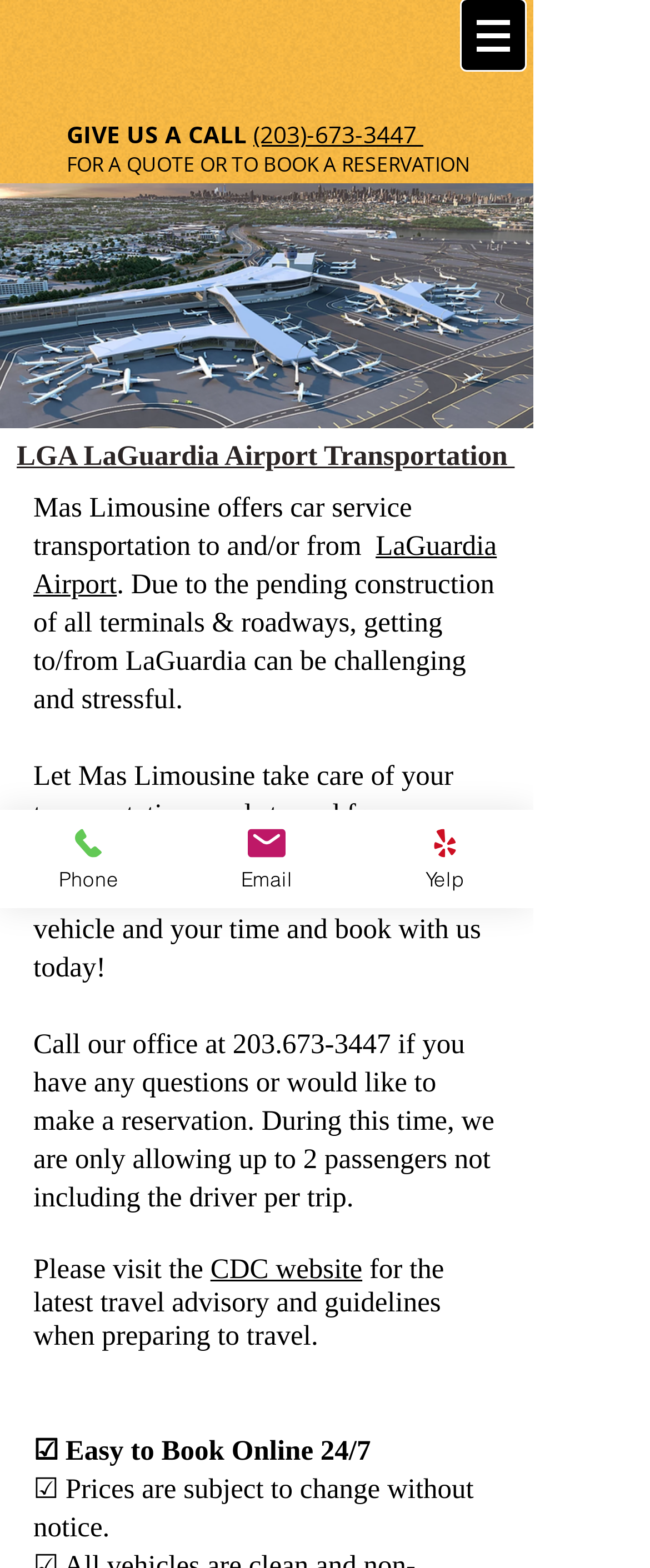Find the bounding box coordinates of the UI element according to this description: "Phone".

[0.0, 0.516, 0.274, 0.579]